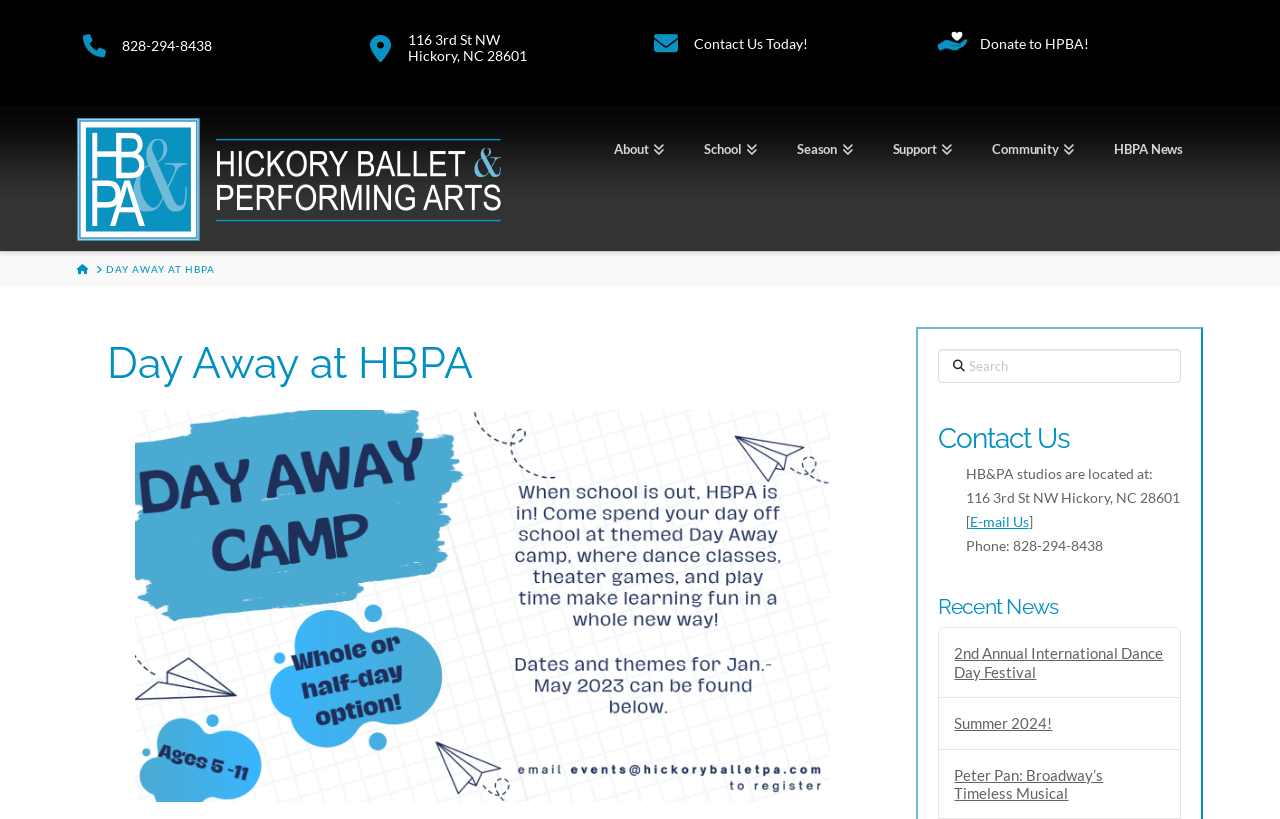Specify the bounding box coordinates for the region that must be clicked to perform the given instruction: "Search for something".

[0.732, 0.426, 0.923, 0.468]